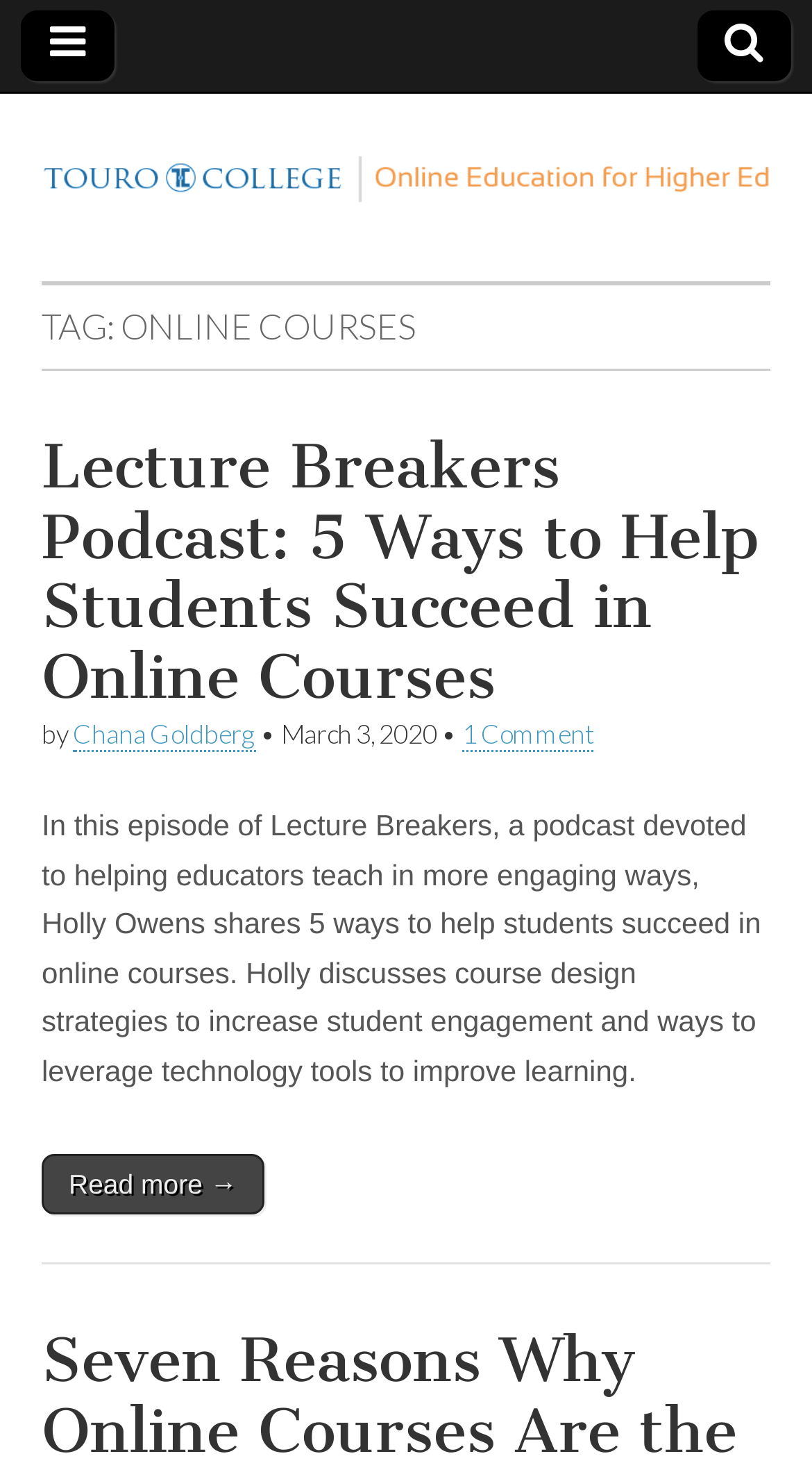What is the topic of the blog post?
Identify the answer in the screenshot and reply with a single word or phrase.

Online courses